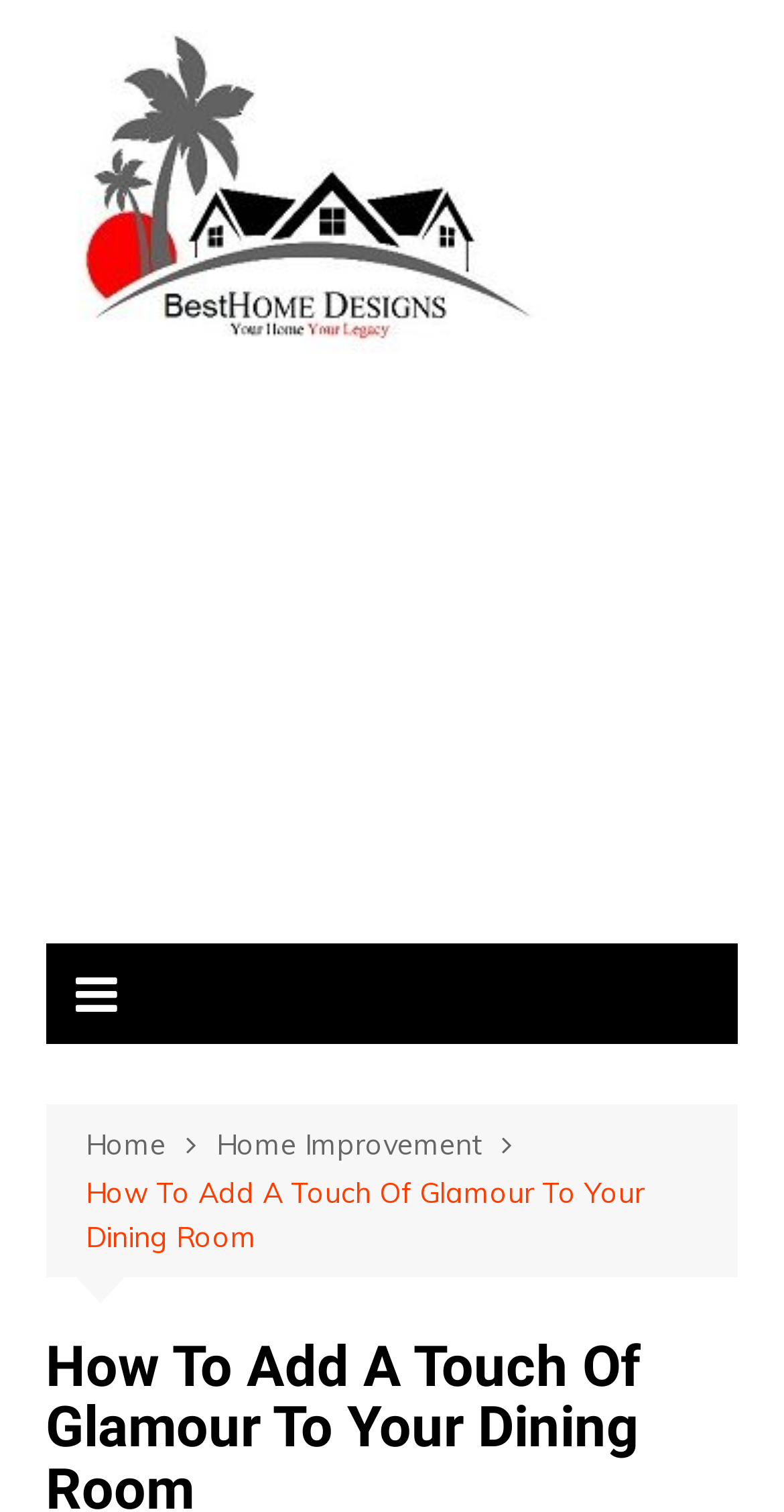Given the description alt="Best Home designs", predict the bounding box coordinates of the UI element. Ensure the coordinates are in the format (top-left x, top-left y, bottom-right x, bottom-right y) and all values are between 0 and 1.

[0.058, 0.02, 0.761, 0.241]